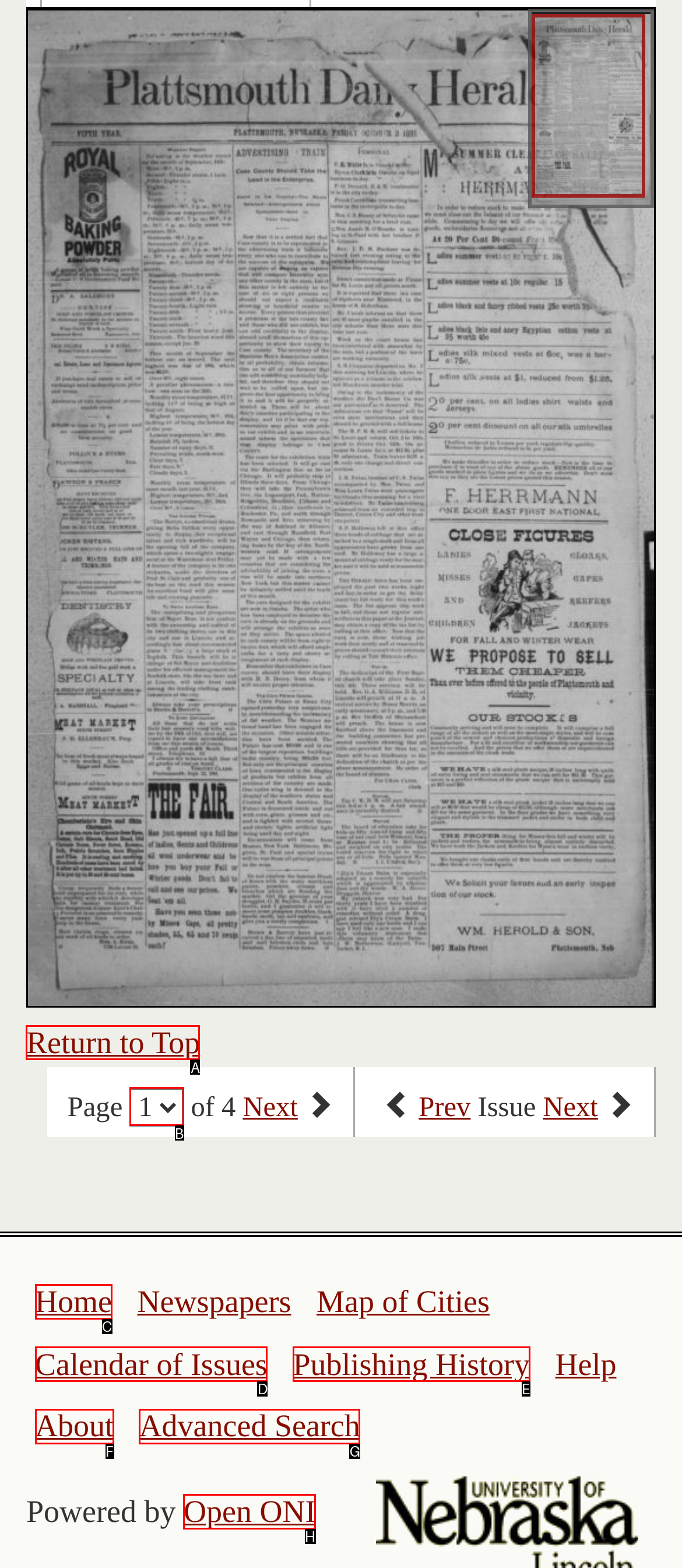From the options shown in the screenshot, tell me which lettered element I need to click to complete the task: Return to top.

A